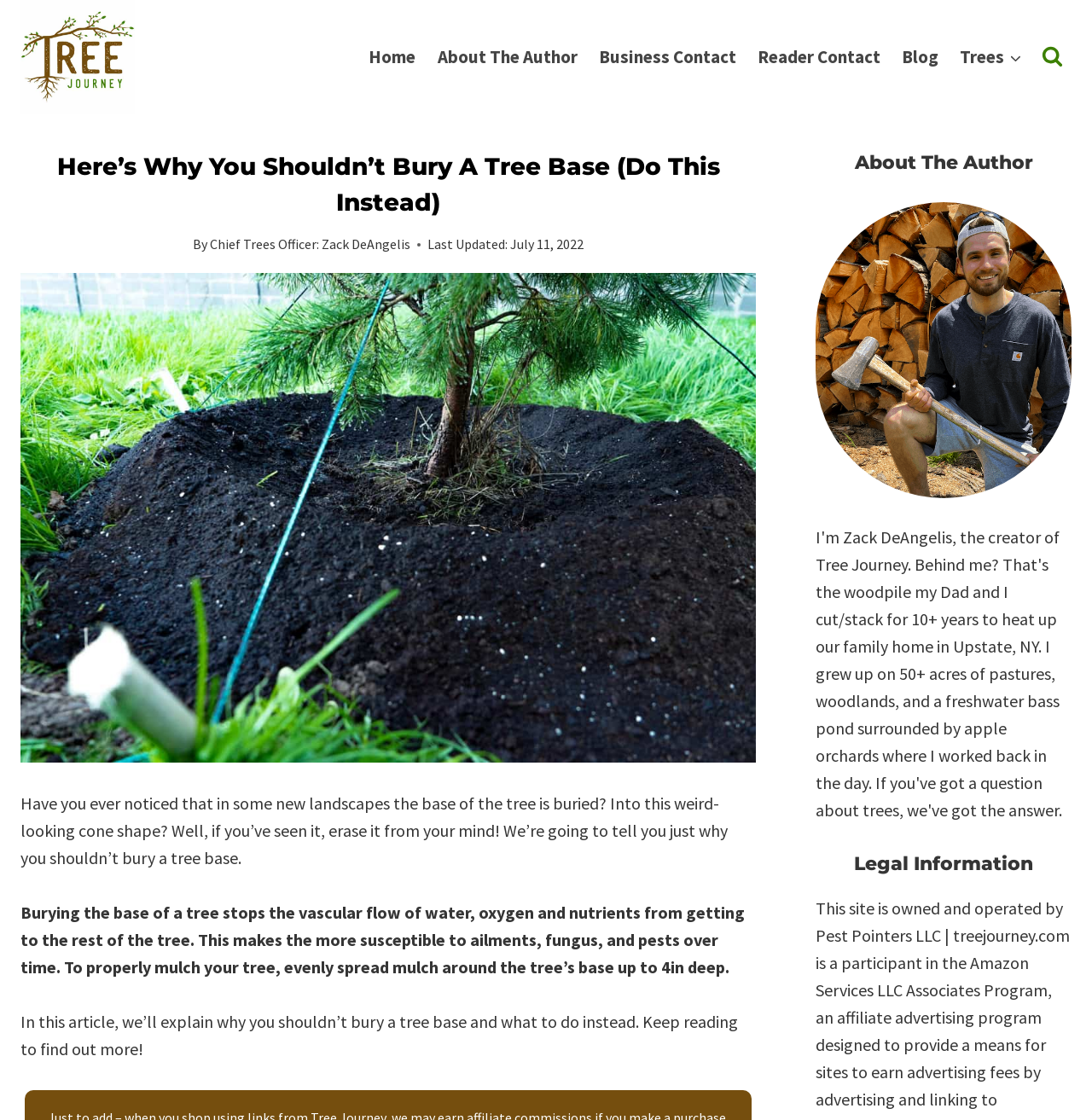Locate the bounding box coordinates of the element I should click to achieve the following instruction: "Go to the 'Trees' page".

[0.869, 0.029, 0.946, 0.073]